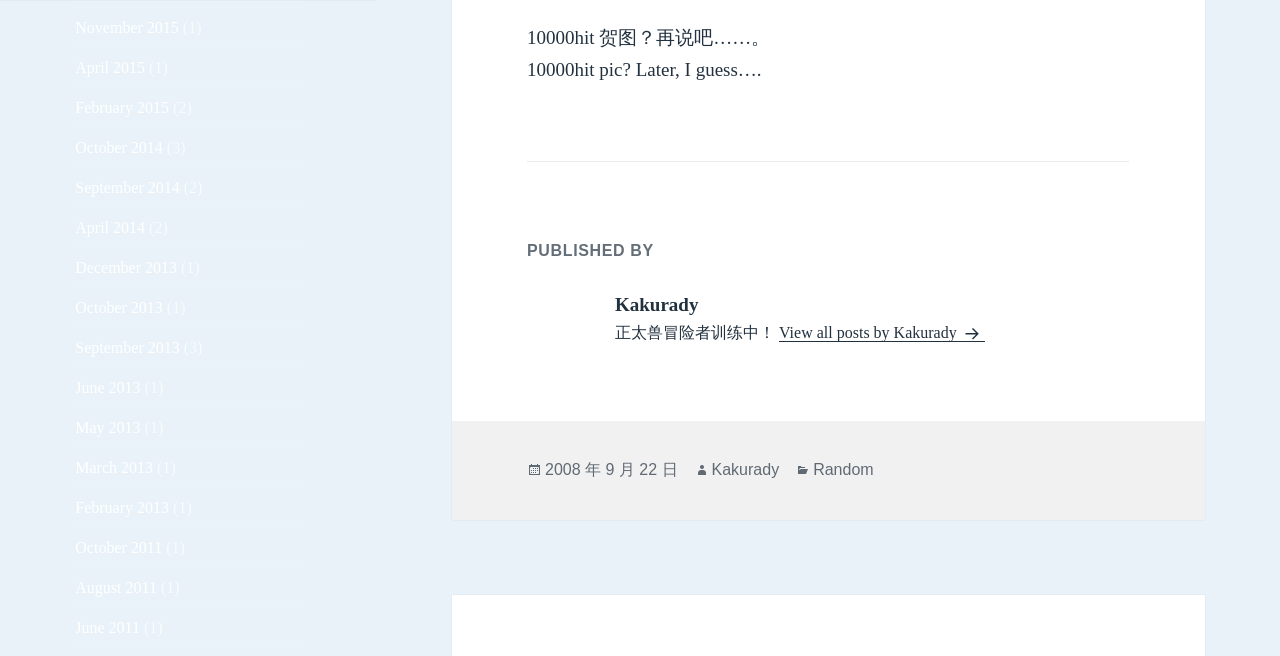Highlight the bounding box coordinates of the region I should click on to meet the following instruction: "View all posts by Kakurady".

[0.609, 0.493, 0.769, 0.521]